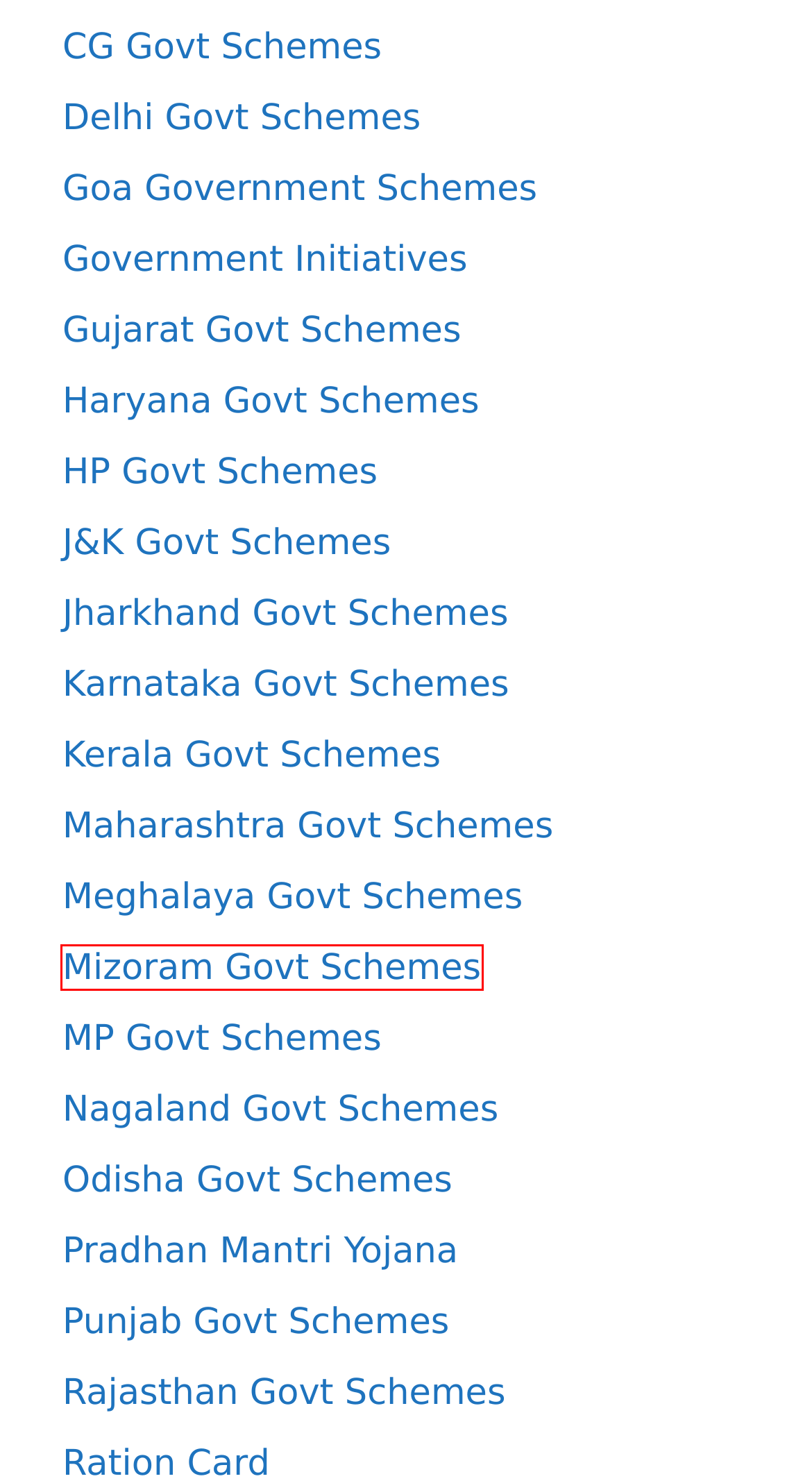You are presented with a screenshot of a webpage with a red bounding box. Select the webpage description that most closely matches the new webpage after clicking the element inside the red bounding box. The options are:
A. Mizoram Govt Schemes Archives : Yojana Online
B. MP Govt Schemes Archives : Yojana Online
C. Punjab Govt Schemes Archives : Yojana Online
D. Haryana Govt Schemes Archives : Yojana Online
E. Kerala Govt Schemes Archives : Yojana Online
F. Karnataka Govt Schemes Archives : Yojana Online
G. Gujarat Govt Schemes Archives : Yojana Online
H. J&K Govt Schemes Archives : Yojana Online

A